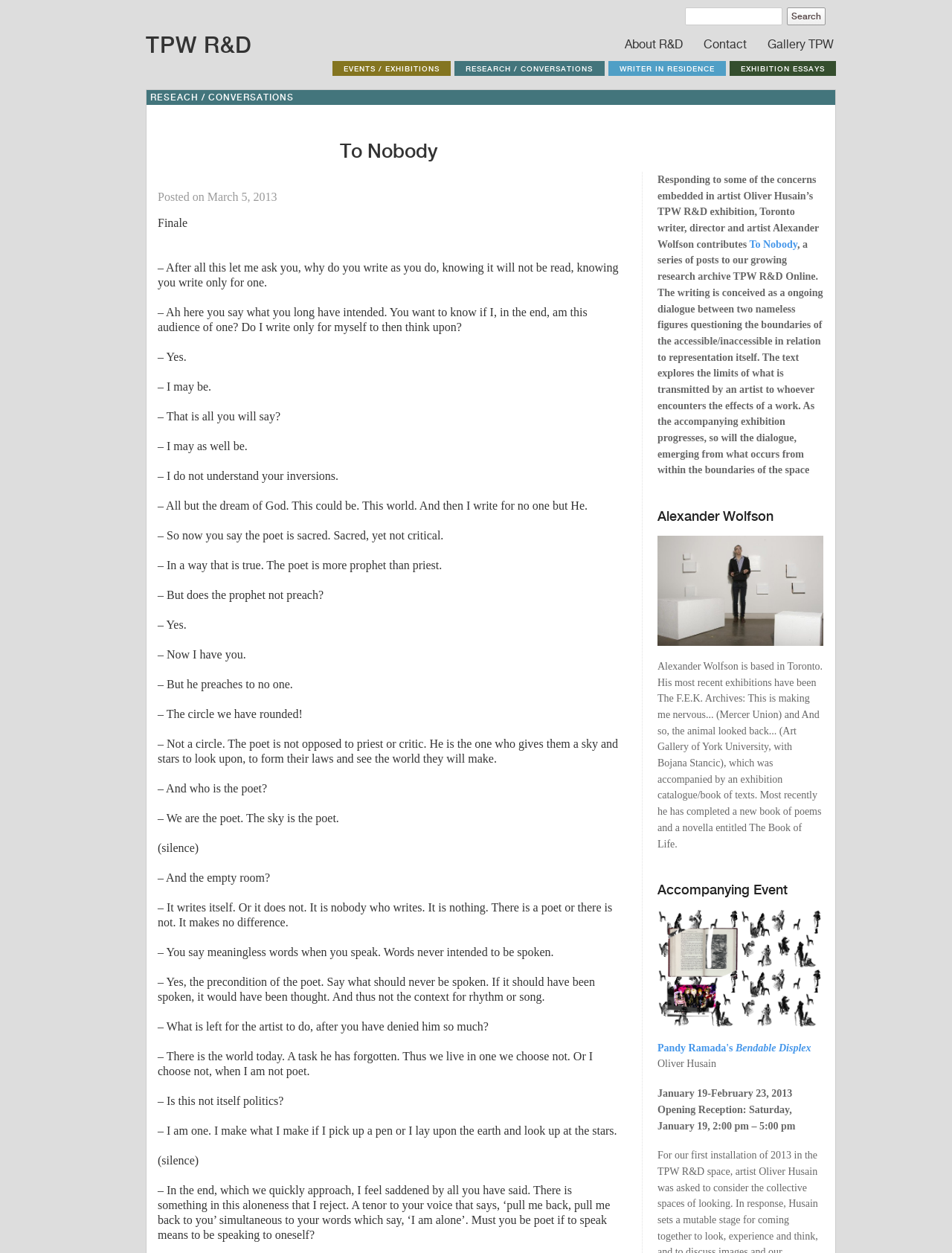Please identify the bounding box coordinates of where to click in order to follow the instruction: "Read about Research/Conversations".

[0.477, 0.049, 0.635, 0.061]